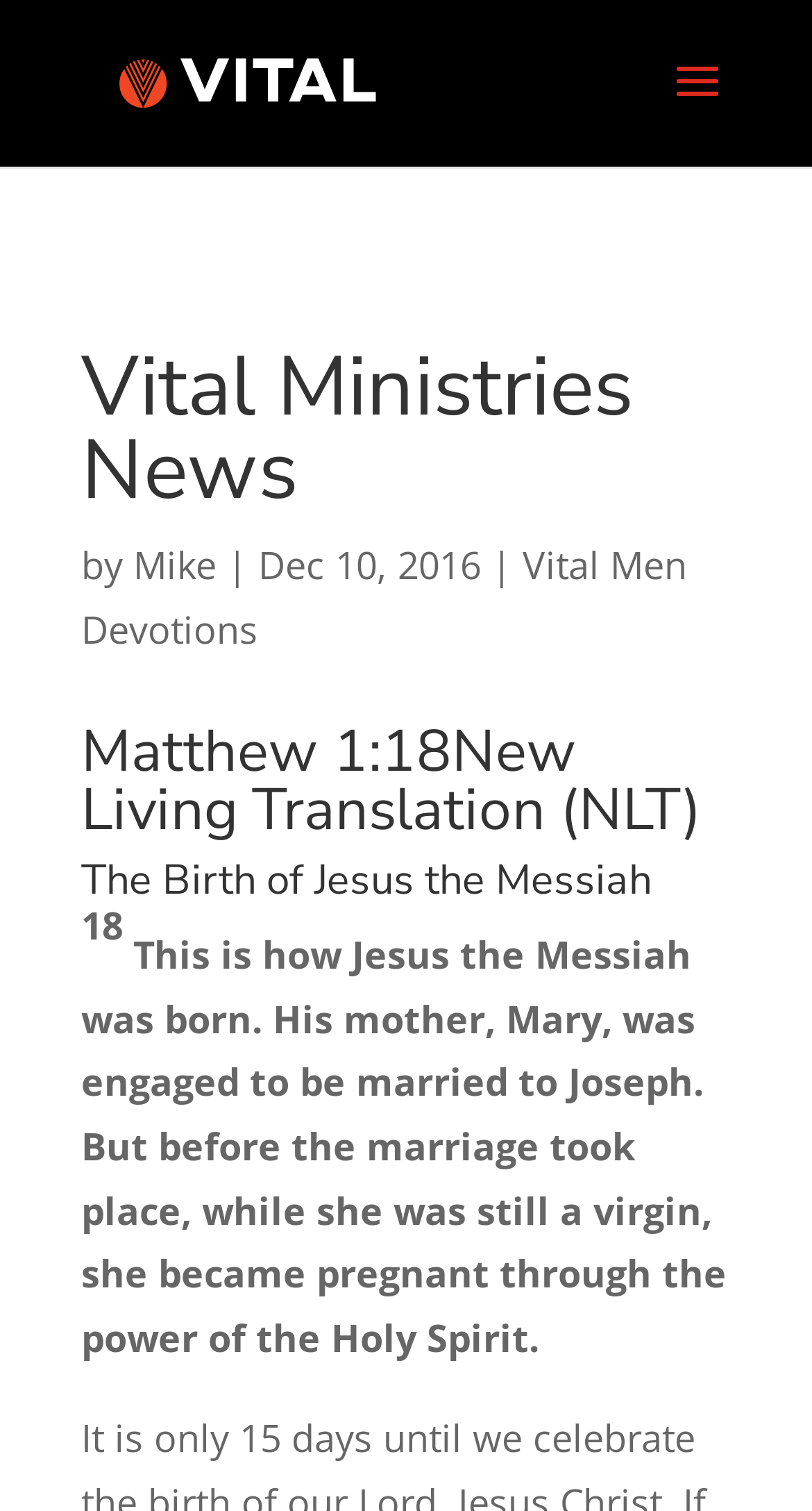Produce an elaborate caption capturing the essence of the webpage.

The webpage appears to be a blog post or article from Vital Ministries News, with the title "Vital Ministries News" at the top. Below the title, there is a link to "VITAL" accompanied by an image with the same name, positioned at the top-left corner of the page. 

Underneath the title, there is a heading that reads "Matthew 1:18 New Living Translation (NLT)" followed by a subheading "The Birth of Jesus the Messiah". 

To the left of the subheading, there is a superscript with the text "18". The main content of the page is a paragraph that describes the birth of Jesus the Messiah, which starts with the text "This is how Jesus the Messiah was born..." and continues to explain the story.

At the top-right corner, there is a section that displays the author's name "Mike" and the date "Dec 10, 2016". There is also a link to "Vital Men Devotions" positioned below the author's section.